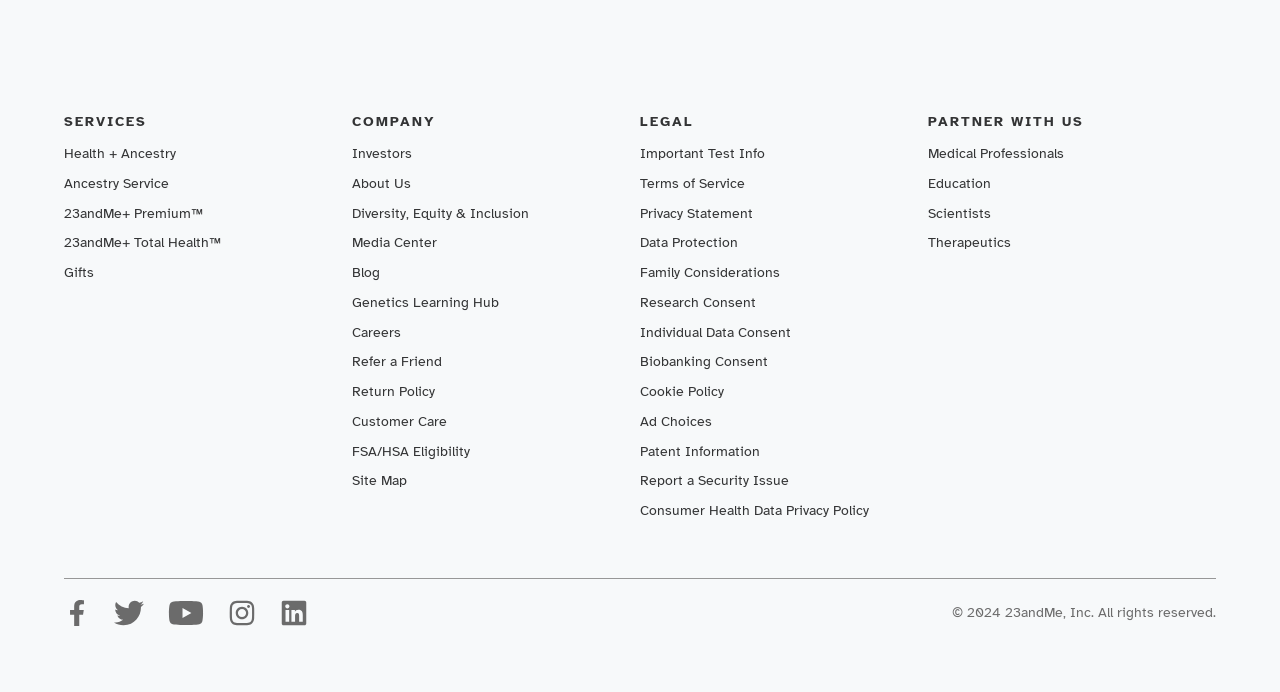Determine the bounding box coordinates of the clickable element to complete this instruction: "Contact Customer Care". Provide the coordinates in the format of four float numbers between 0 and 1, [left, top, right, bottom].

[0.275, 0.594, 0.349, 0.625]